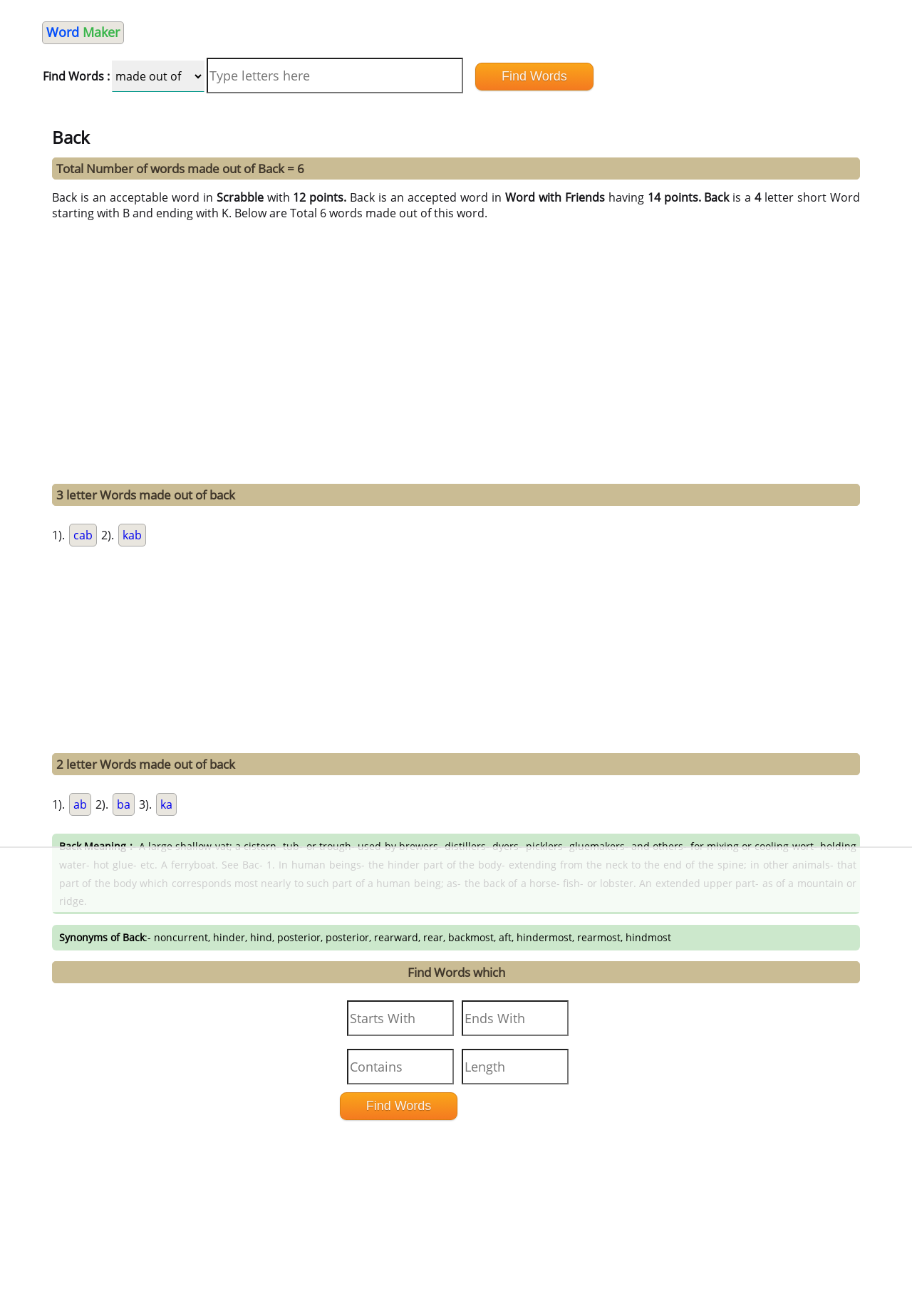Please identify the bounding box coordinates of the element's region that needs to be clicked to fulfill the following instruction: "Click the 'Find Words' button in the table". The bounding box coordinates should consist of four float numbers between 0 and 1, i.e., [left, top, right, bottom].

[0.372, 0.83, 0.502, 0.851]